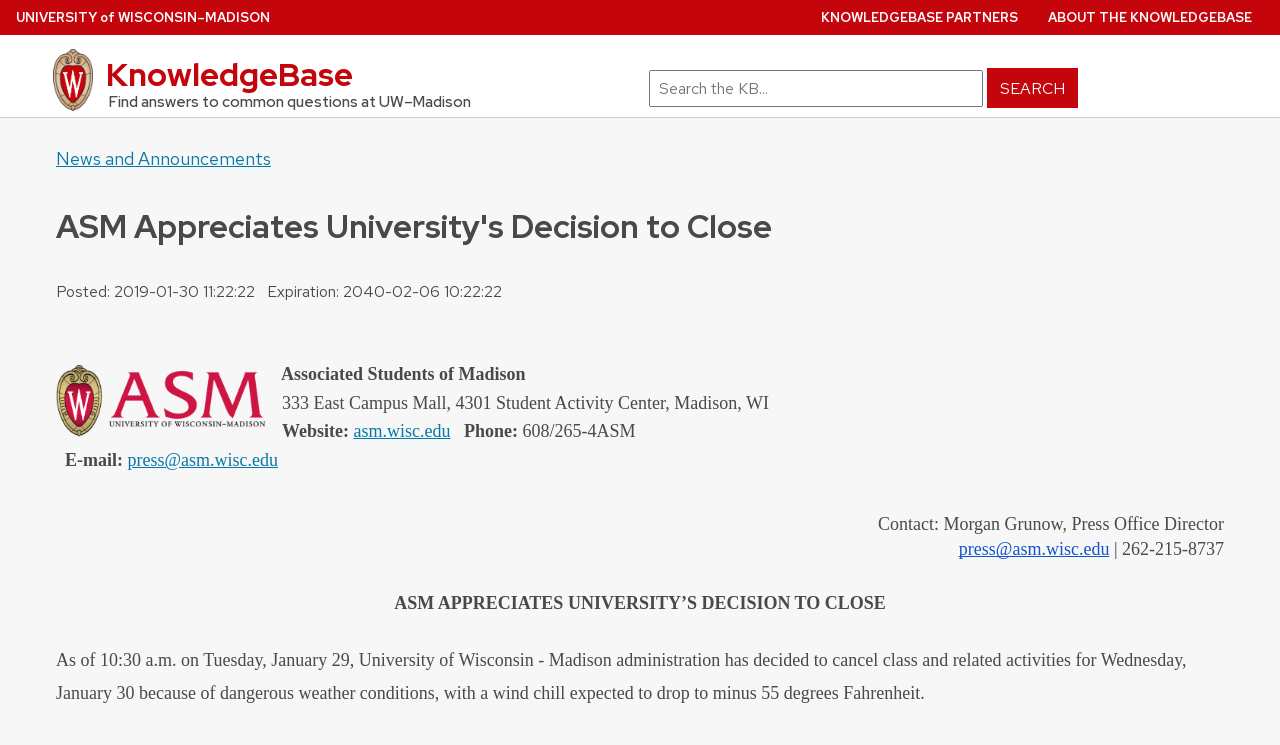What is the phone number of the Associated Students of Madison?
Based on the image, give a concise answer in the form of a single word or short phrase.

608/265-4ASM